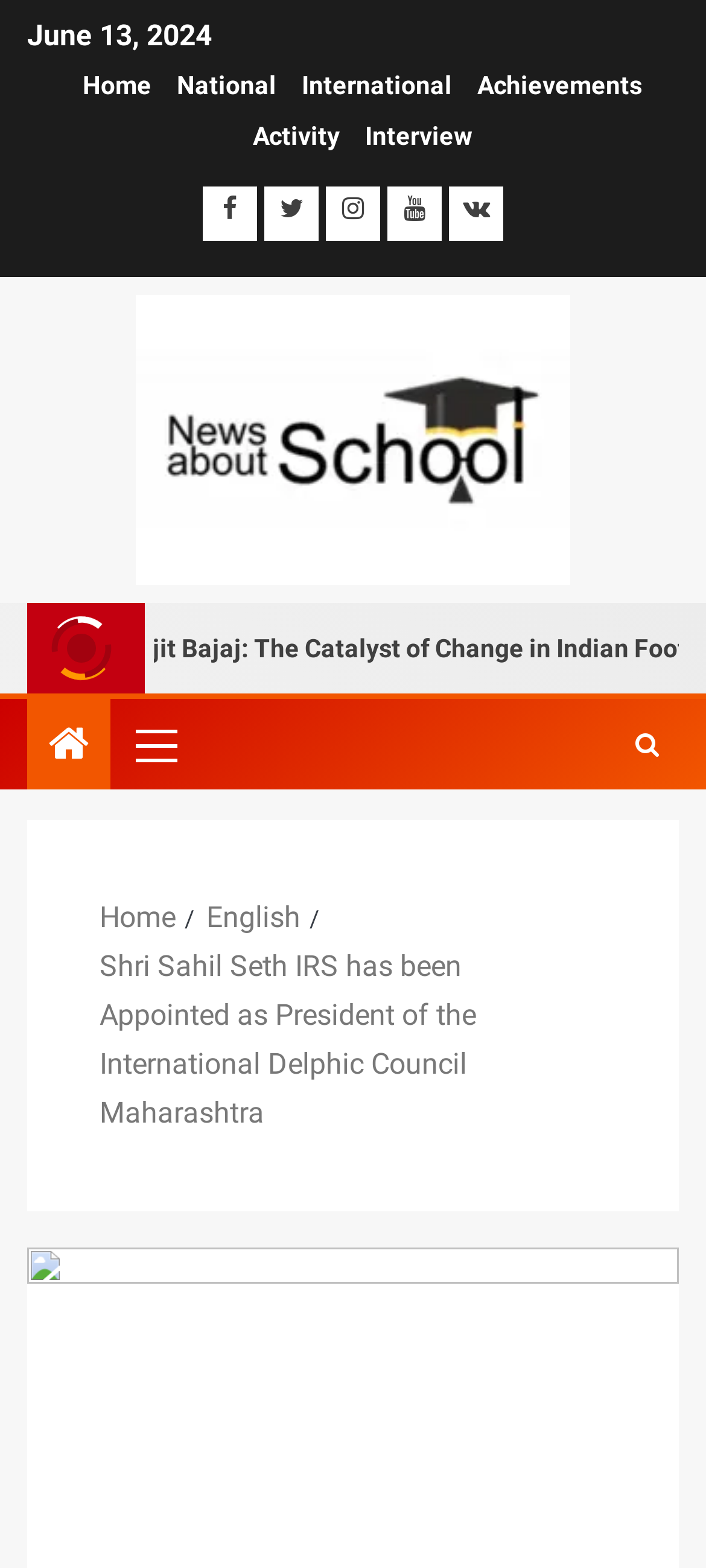Locate the bounding box coordinates of the UI element described by: "alt="News About School"". Provide the coordinates as four float numbers between 0 and 1, formatted as [left, top, right, bottom].

[0.192, 0.268, 0.808, 0.29]